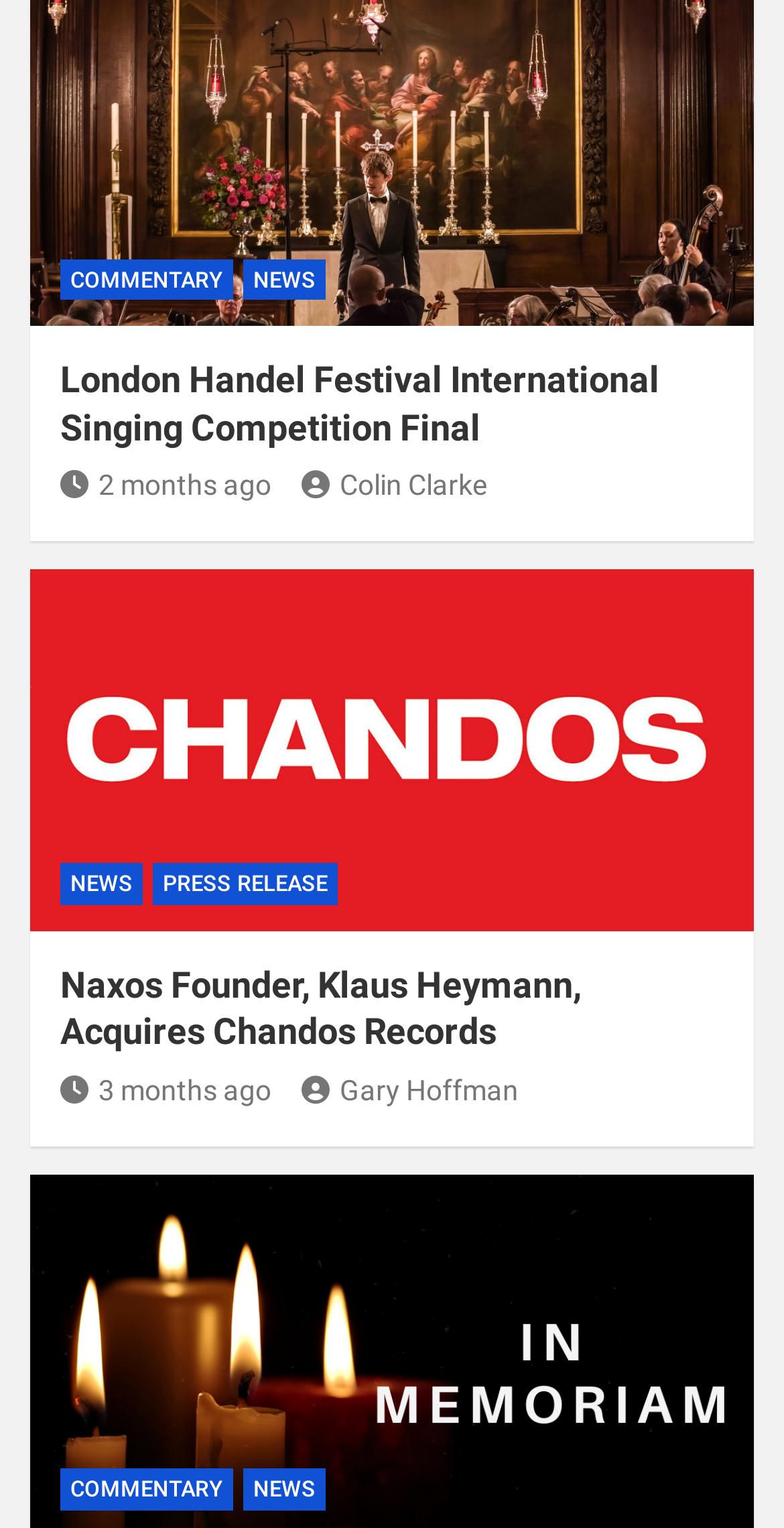Please find the bounding box coordinates for the clickable element needed to perform this instruction: "Go to the news section".

[0.31, 0.169, 0.415, 0.197]